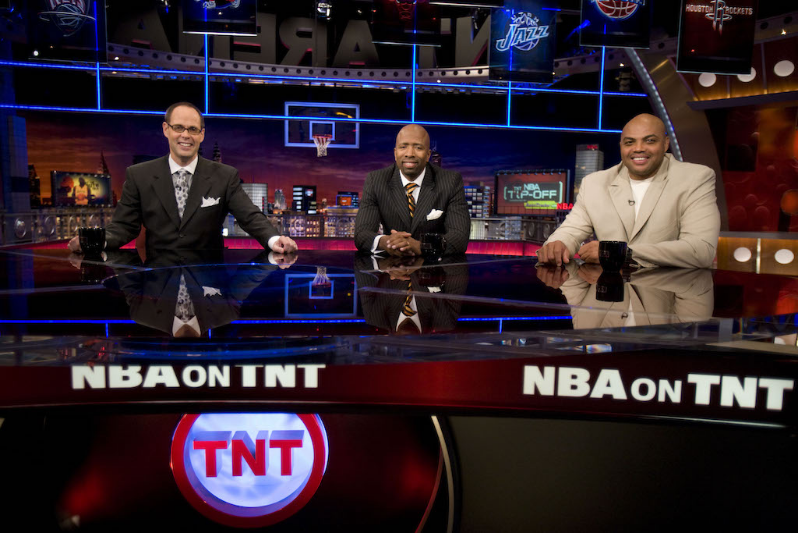Answer the following query concisely with a single word or phrase:
How many analysts are seated behind the desk?

Three